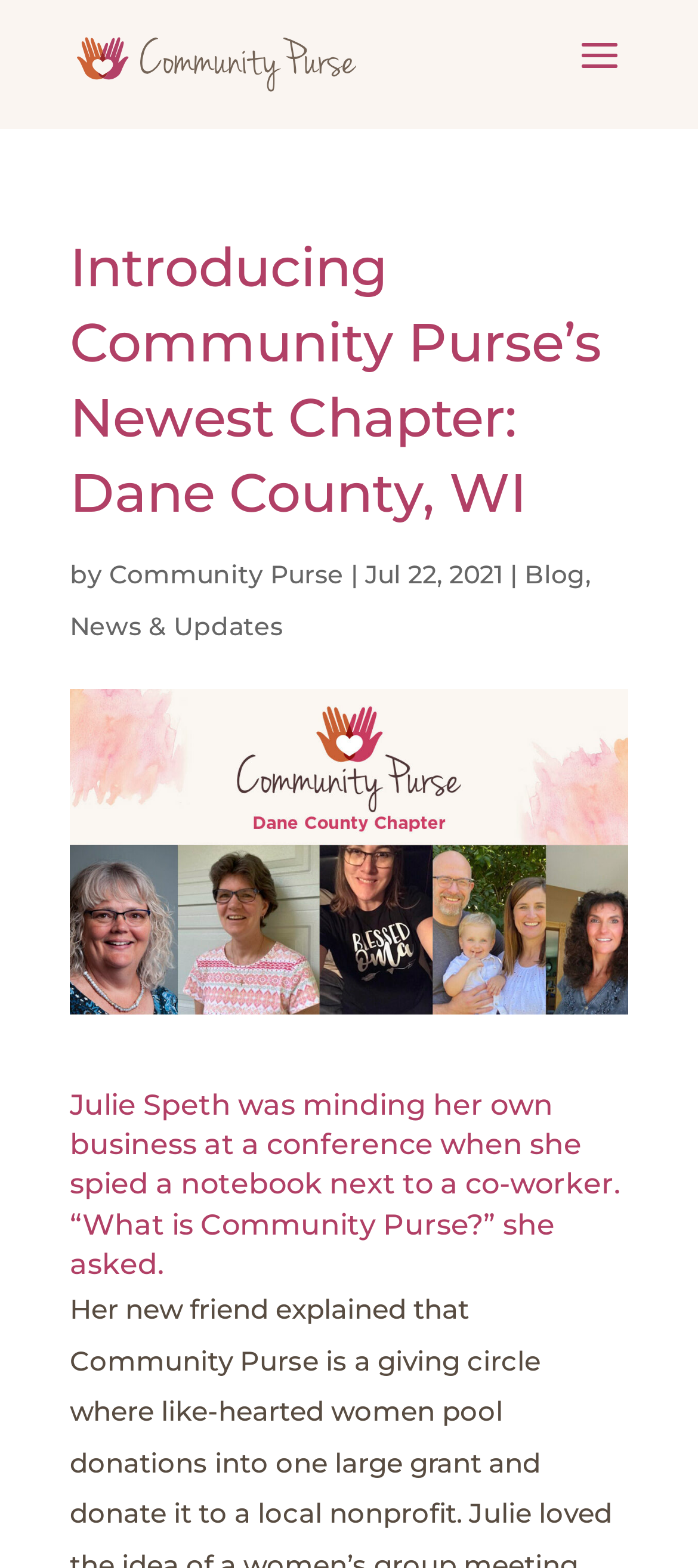Bounding box coordinates are specified in the format (top-left x, top-left y, bottom-right x, bottom-right y). All values are floating point numbers bounded between 0 and 1. Please provide the bounding box coordinate of the region this sentence describes: News & Updates

[0.1, 0.389, 0.405, 0.409]